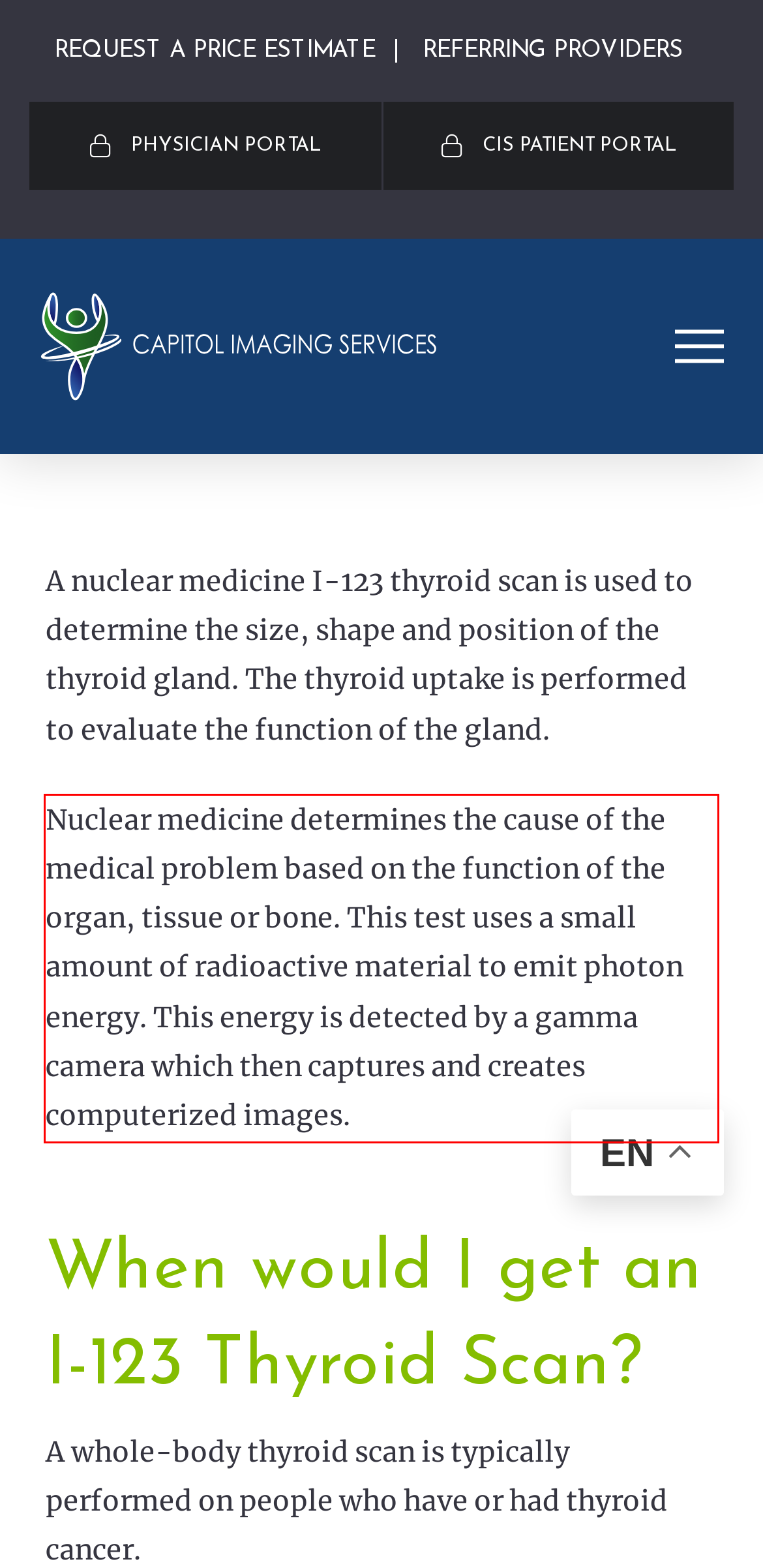Using the provided screenshot of a webpage, recognize and generate the text found within the red rectangle bounding box.

Nuclear medicine determines the cause of the medical problem based on the function of the organ, tissue or bone. This test uses a small amount of radioactive material to emit photon energy. This energy is detected by a gamma camera which then captures and creates computerized images.